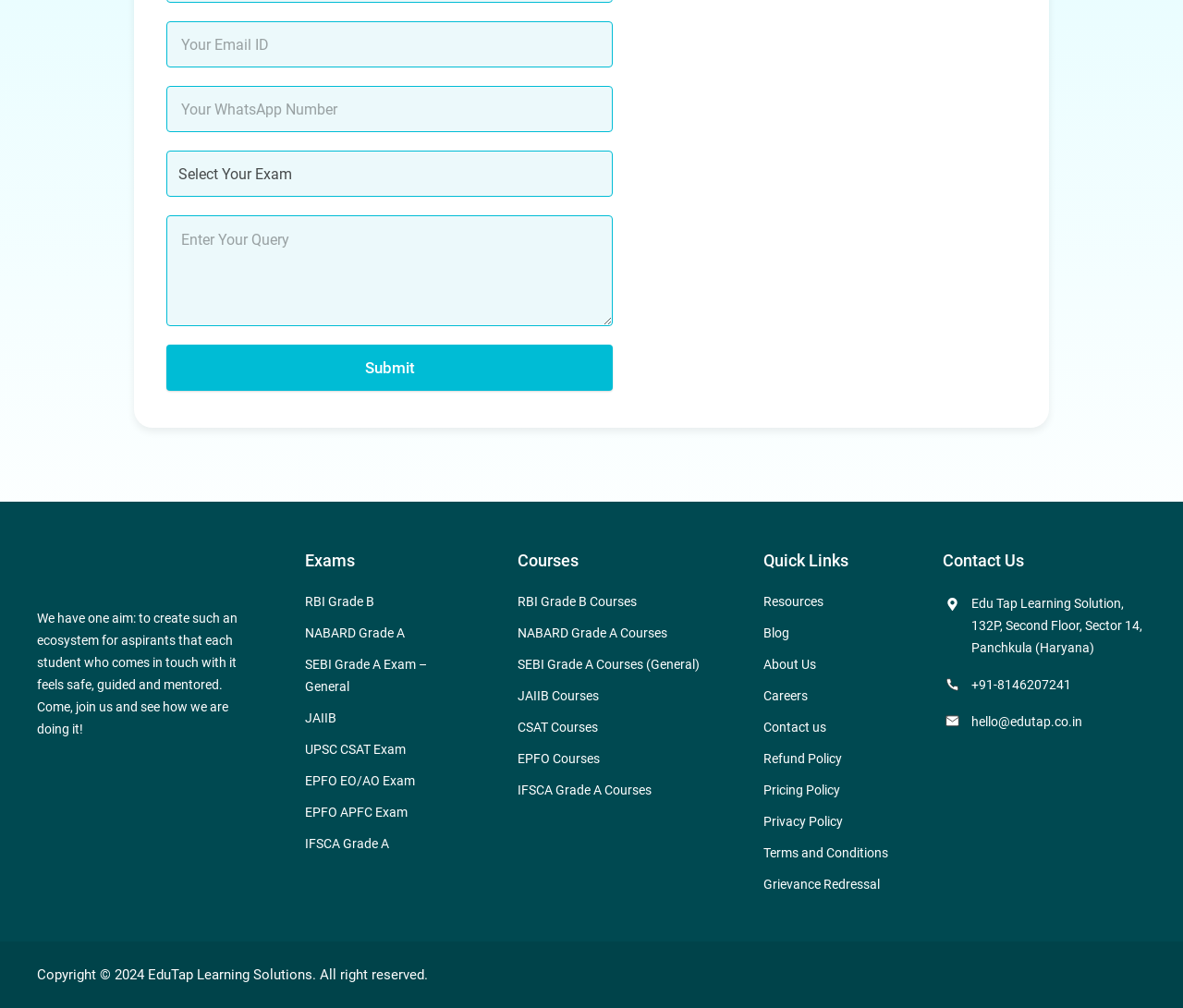Determine the bounding box coordinates (top-left x, top-left y, bottom-right x, bottom-right y) of the UI element described in the following text: EPFO APFC Exam

[0.258, 0.795, 0.345, 0.817]